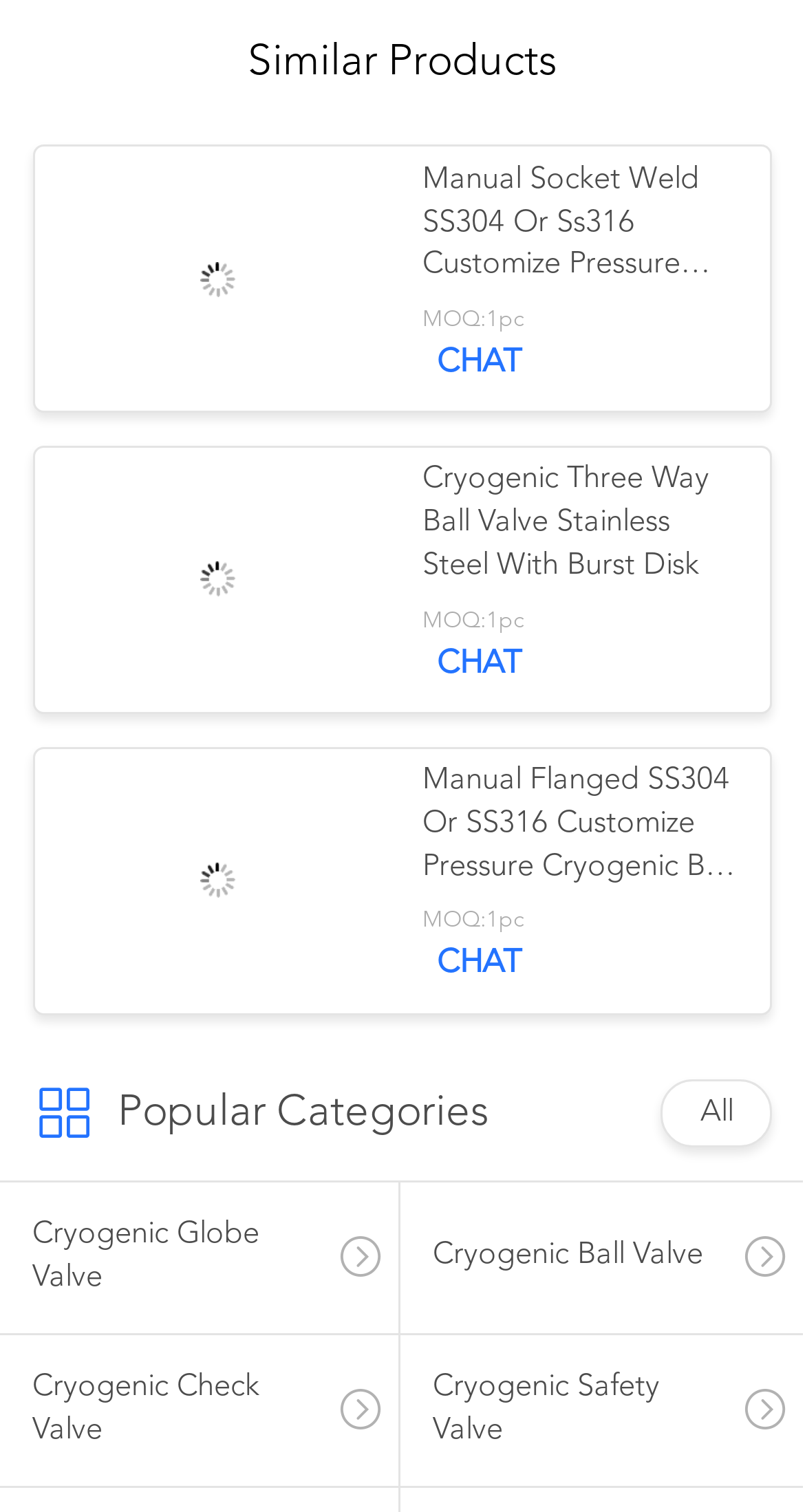Can you identify the bounding box coordinates of the clickable region needed to carry out this instruction: 'Chat about Manual Socket Weld SS304 Or Ss316 Customize Pressure Cryogenic Ball Valve'? The coordinates should be four float numbers within the range of 0 to 1, stated as [left, top, right, bottom].

[0.525, 0.228, 0.666, 0.254]